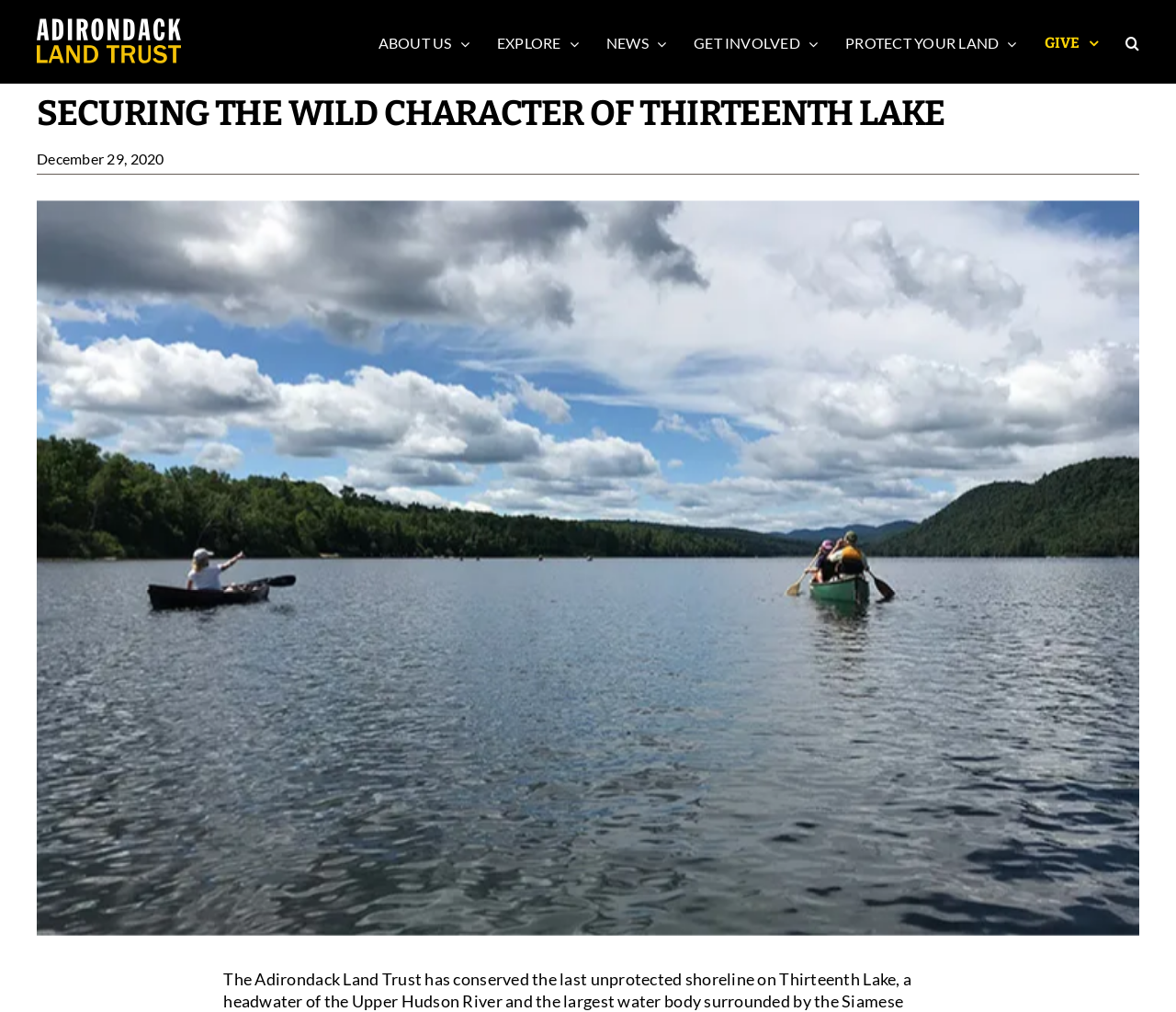Please specify the coordinates of the bounding box for the element that should be clicked to carry out this instruction: "Open the ABOUT US menu". The coordinates must be four float numbers between 0 and 1, formatted as [left, top, right, bottom].

[0.322, 0.0, 0.399, 0.083]